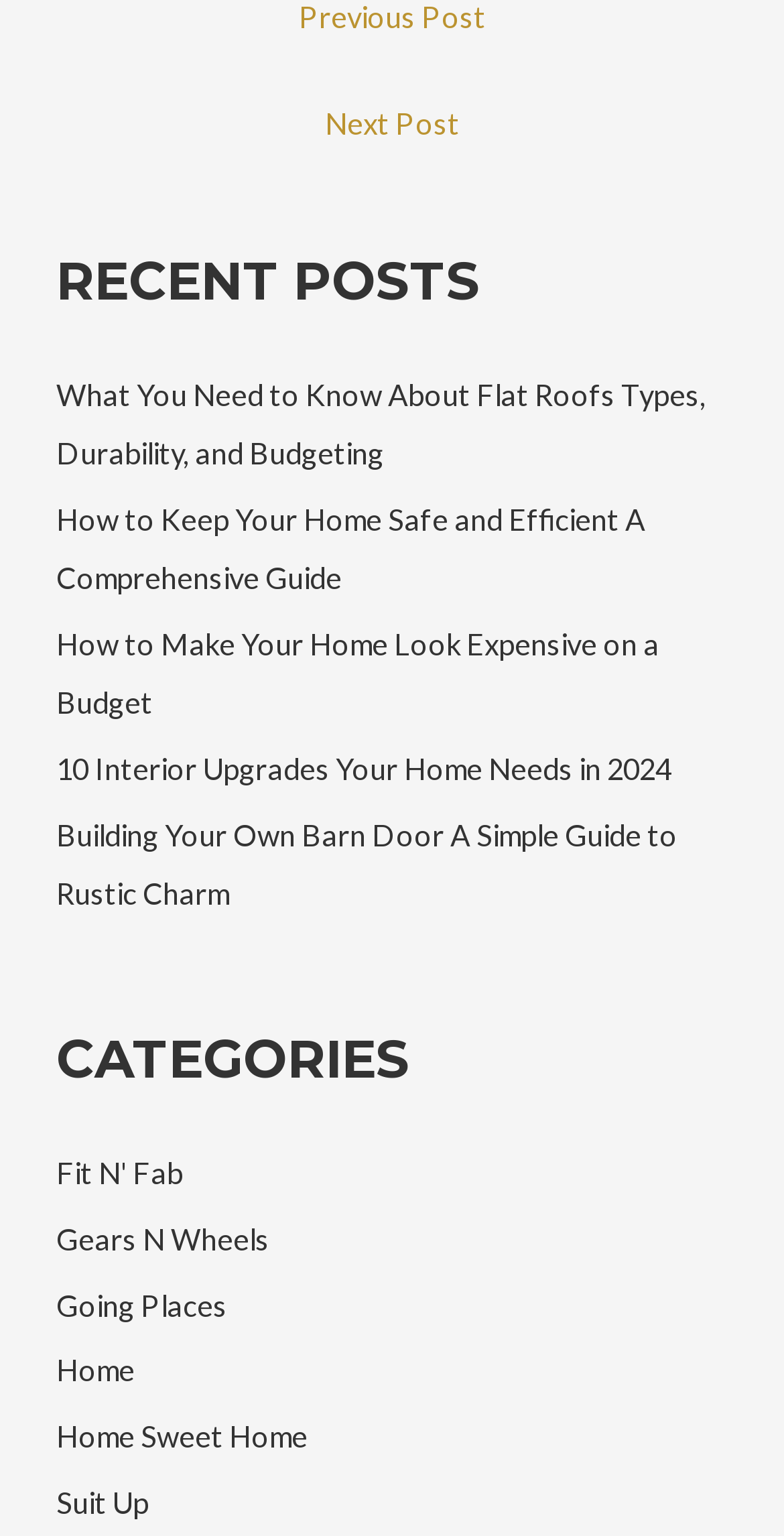Determine the bounding box coordinates of the clickable element to achieve the following action: 'Browse the 'Going Places' category'. Provide the coordinates as four float values between 0 and 1, formatted as [left, top, right, bottom].

[0.071, 0.838, 0.289, 0.861]